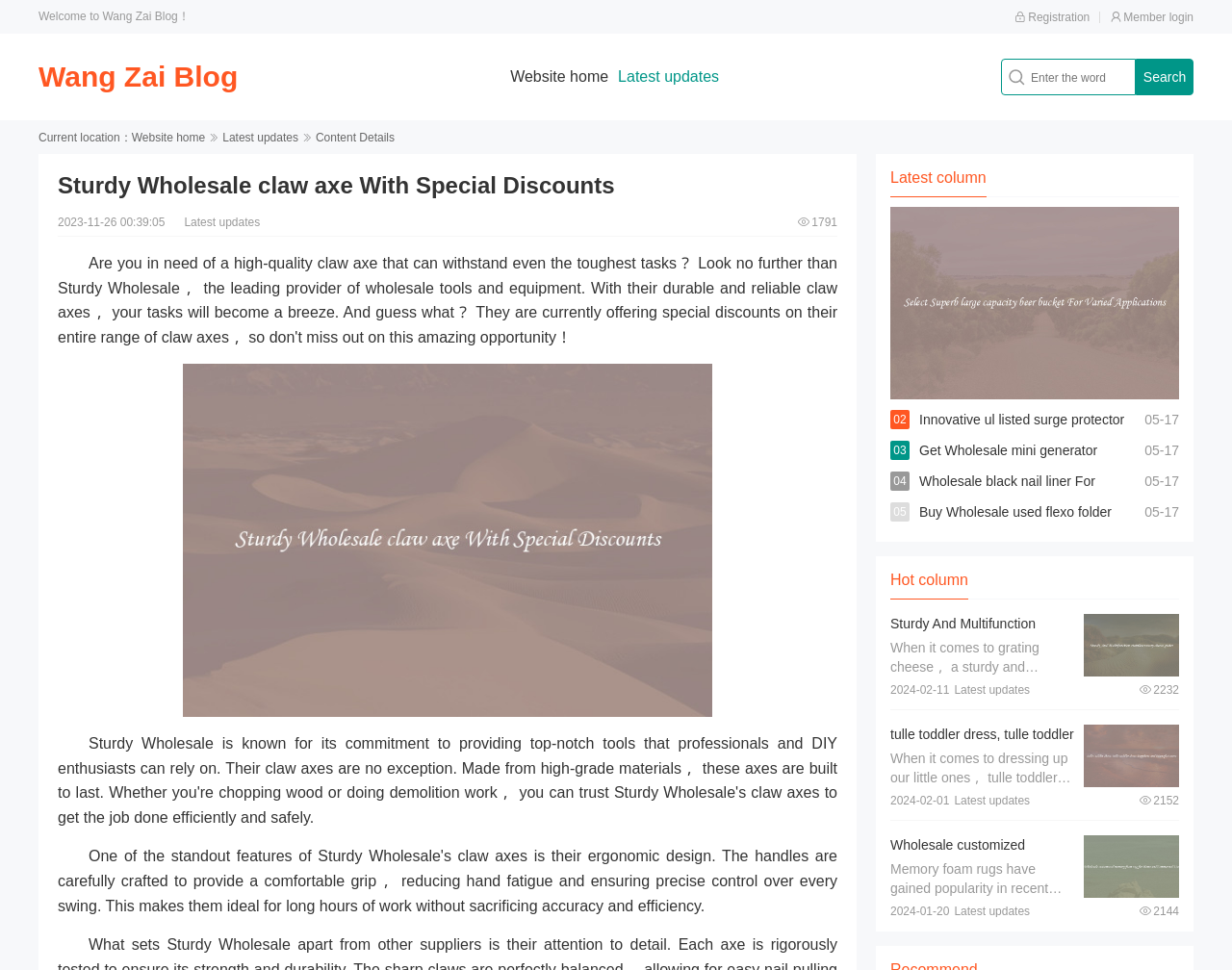How many latest updates are listed on the webpage?
Answer briefly with a single word or phrase based on the image.

4